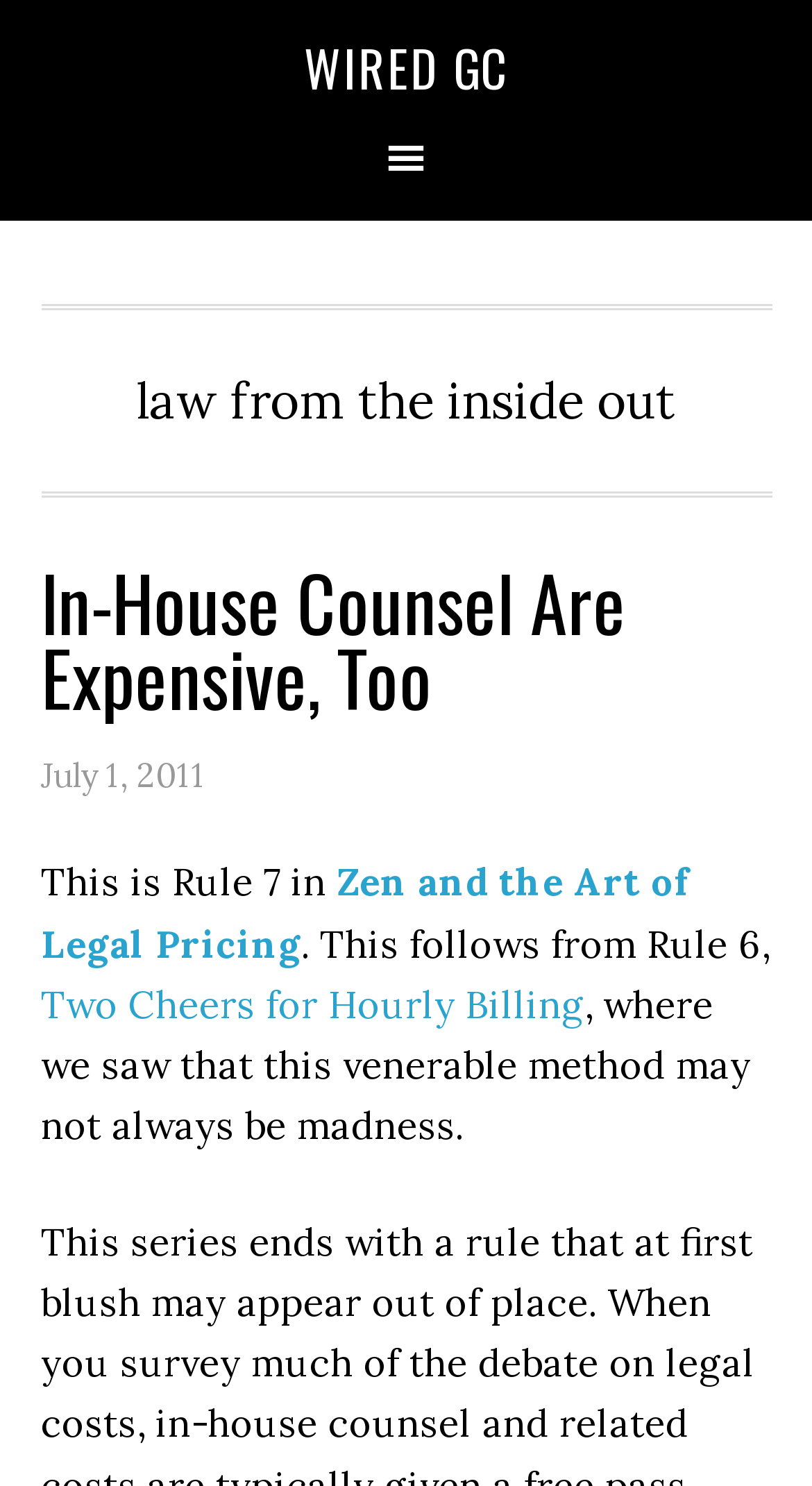What is the name of the previous rule mentioned in the article?
Offer a detailed and full explanation in response to the question.

I found the answer by reading the static text 'This follows from Rule 6,' which mentions a previous rule.